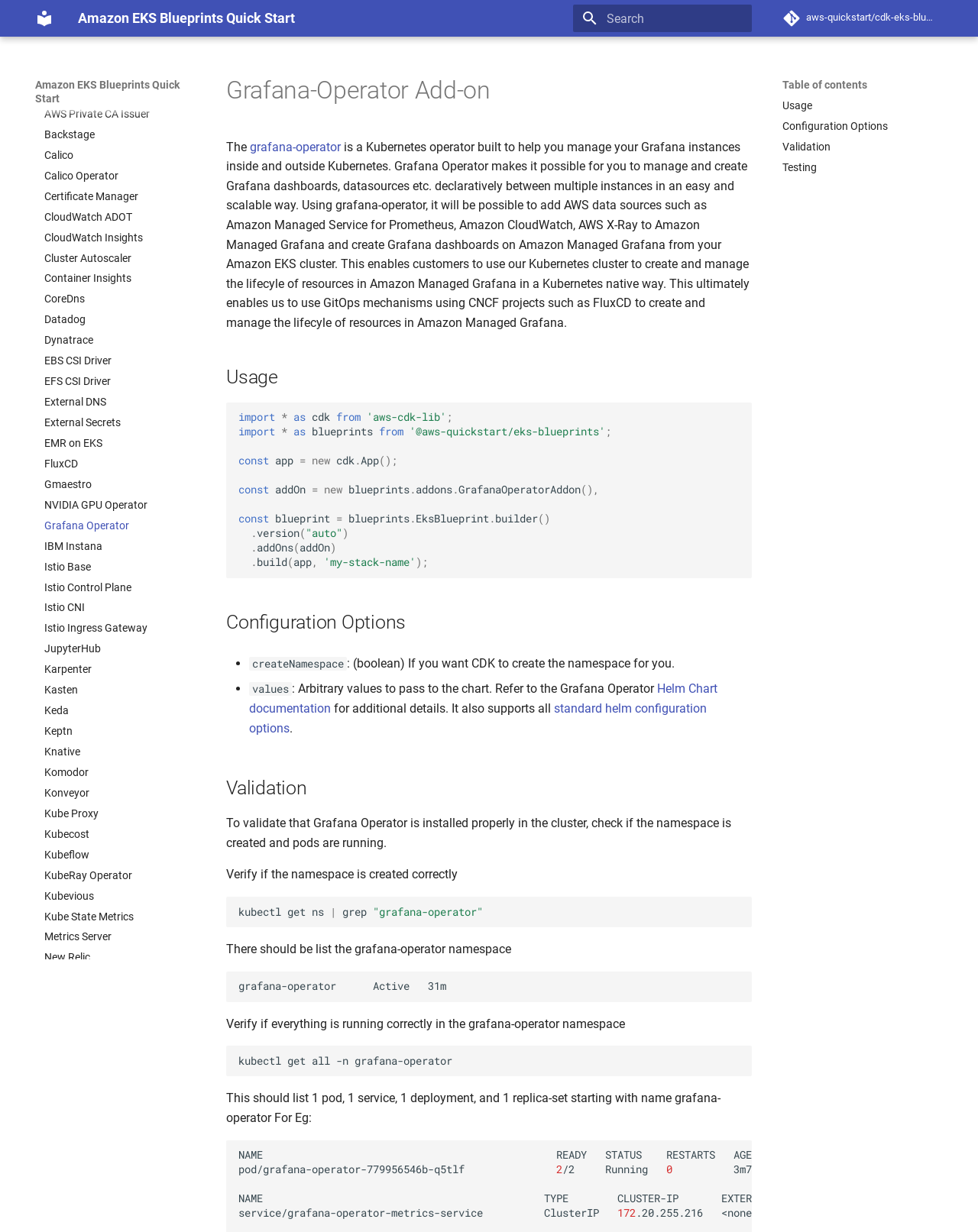Respond to the question below with a single word or phrase:
What is the purpose of the search box?

To start searching